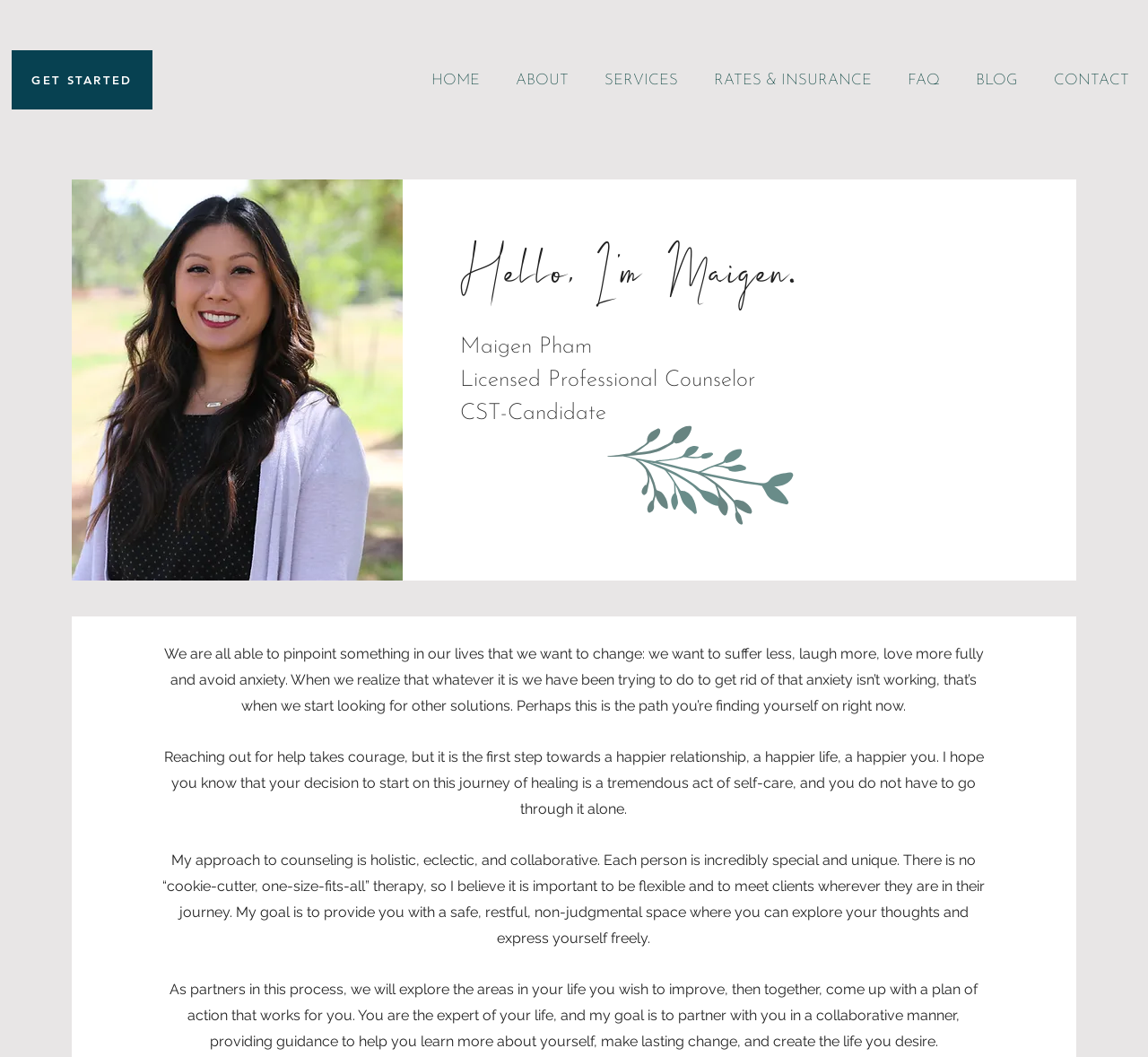Extract the bounding box of the UI element described as: "RATES & INSURANCE".

[0.606, 0.034, 0.775, 0.118]